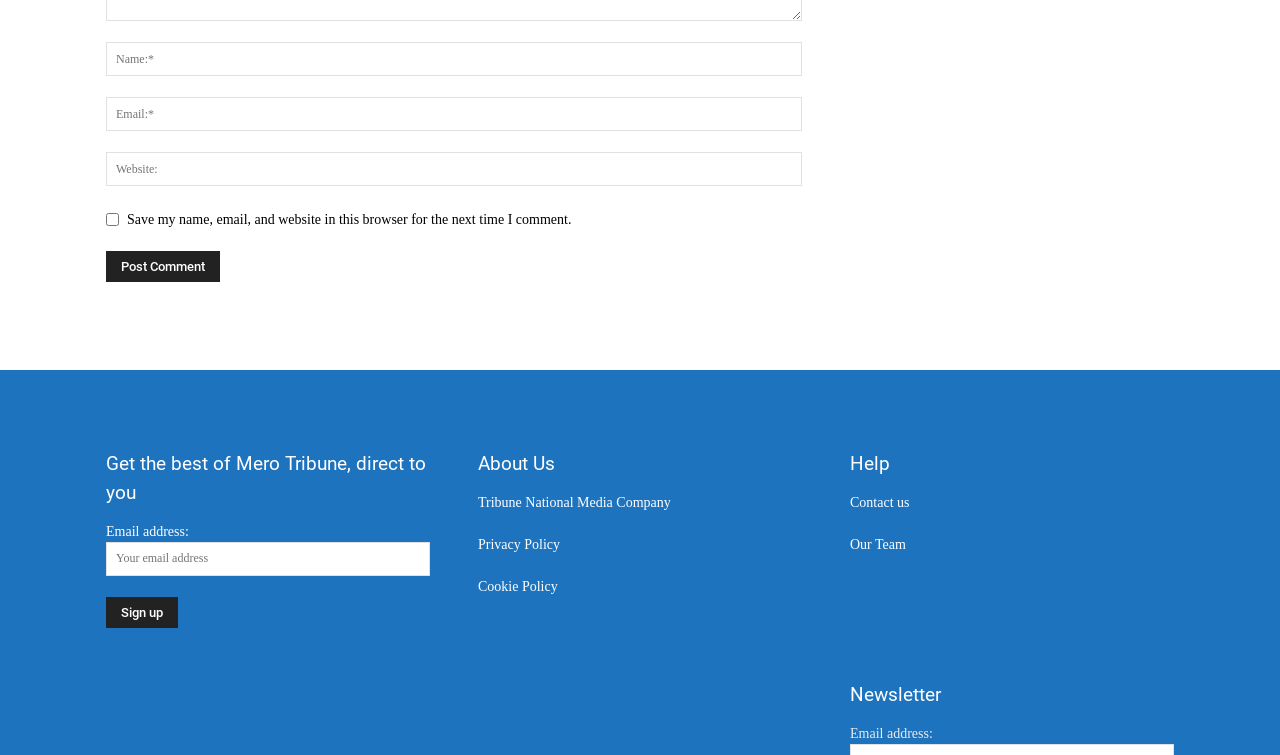Find the bounding box coordinates of the element you need to click on to perform this action: 'Enter your name'. The coordinates should be represented by four float values between 0 and 1, in the format [left, top, right, bottom].

[0.083, 0.056, 0.627, 0.101]